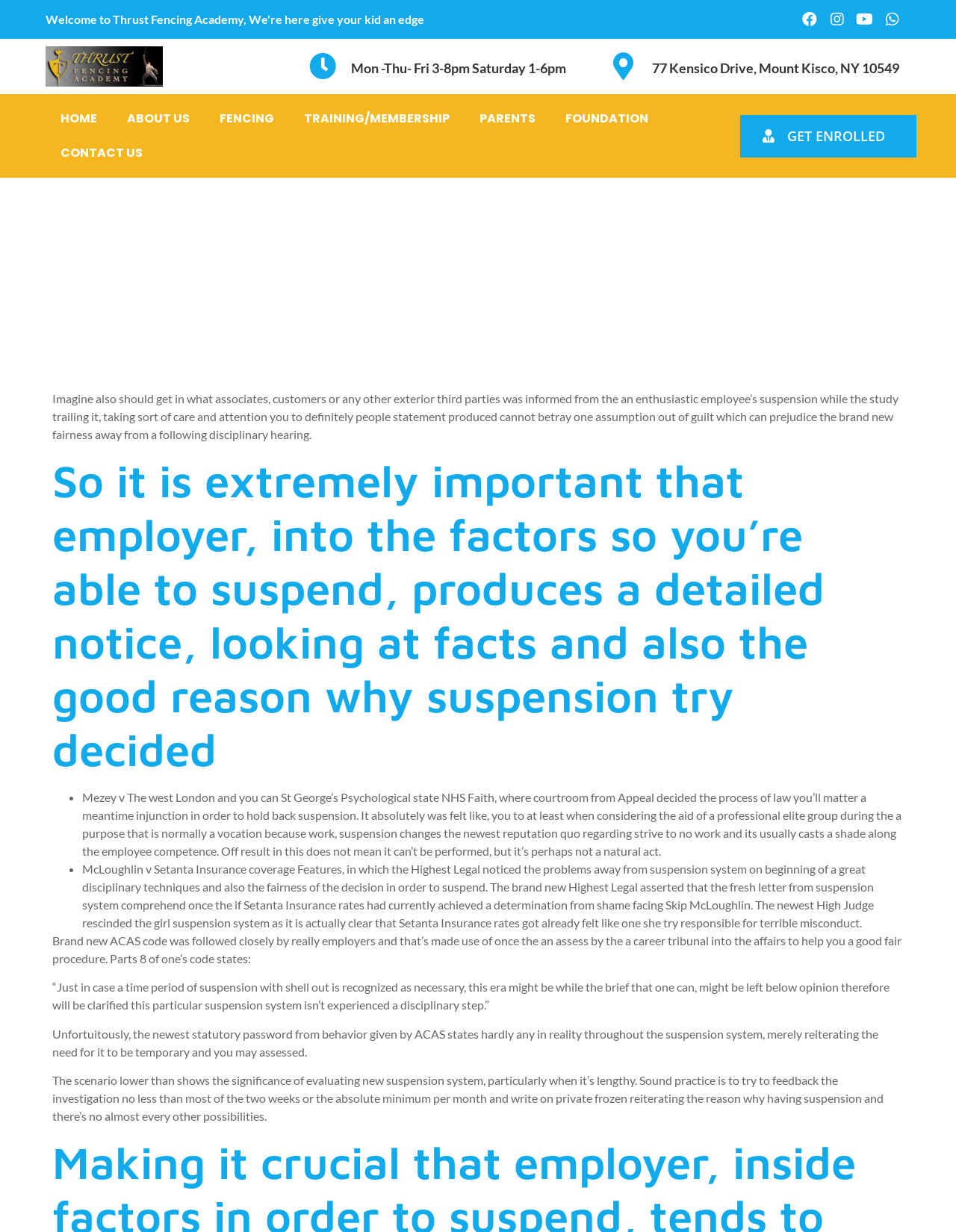Give a one-word or one-phrase response to the question:
What is the purpose of the button at the bottom of the page?

GET ENROLLED